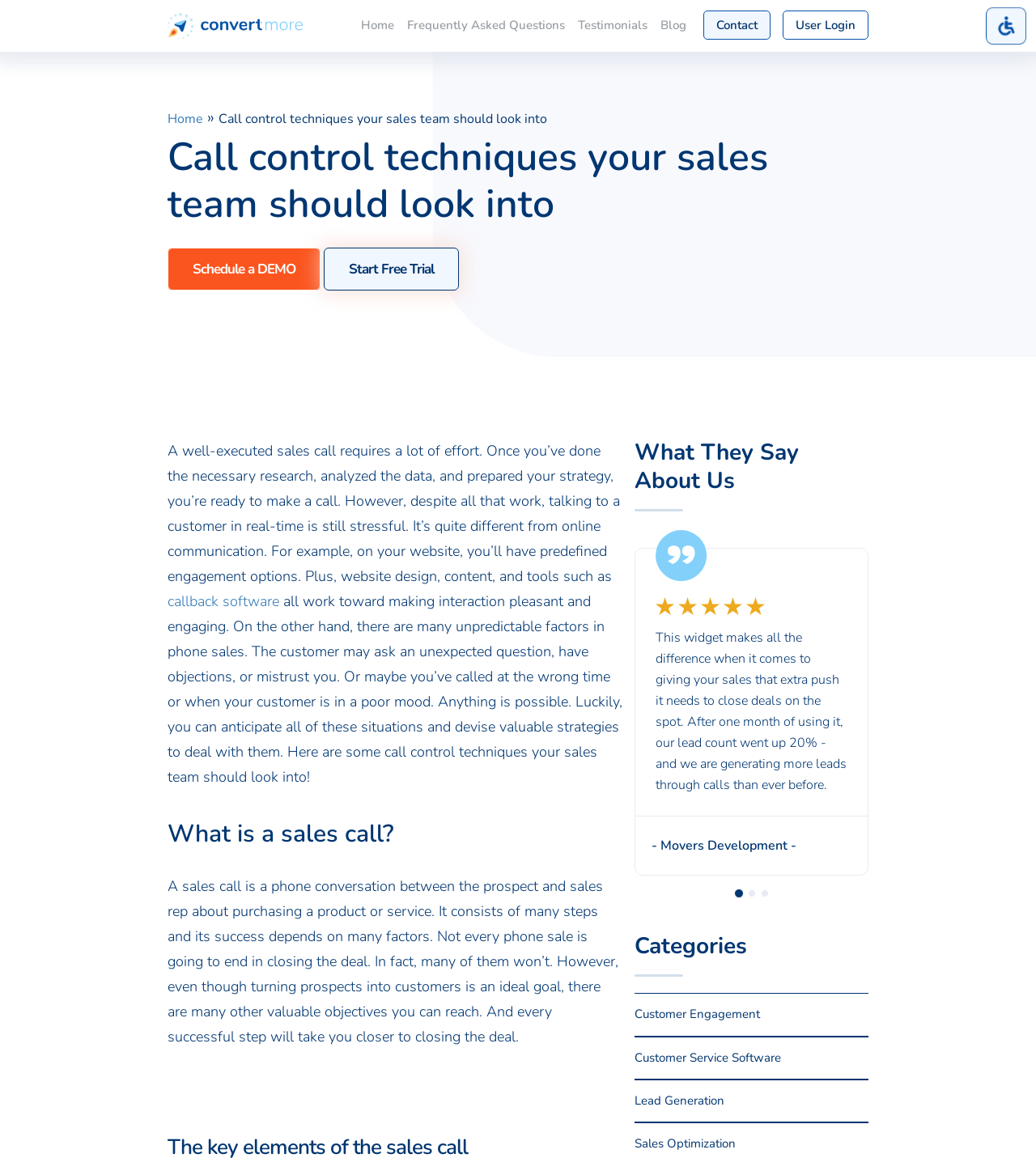Please give a succinct answer to the question in one word or phrase:
What is the name of the company that provided the testimonial?

Movers Development